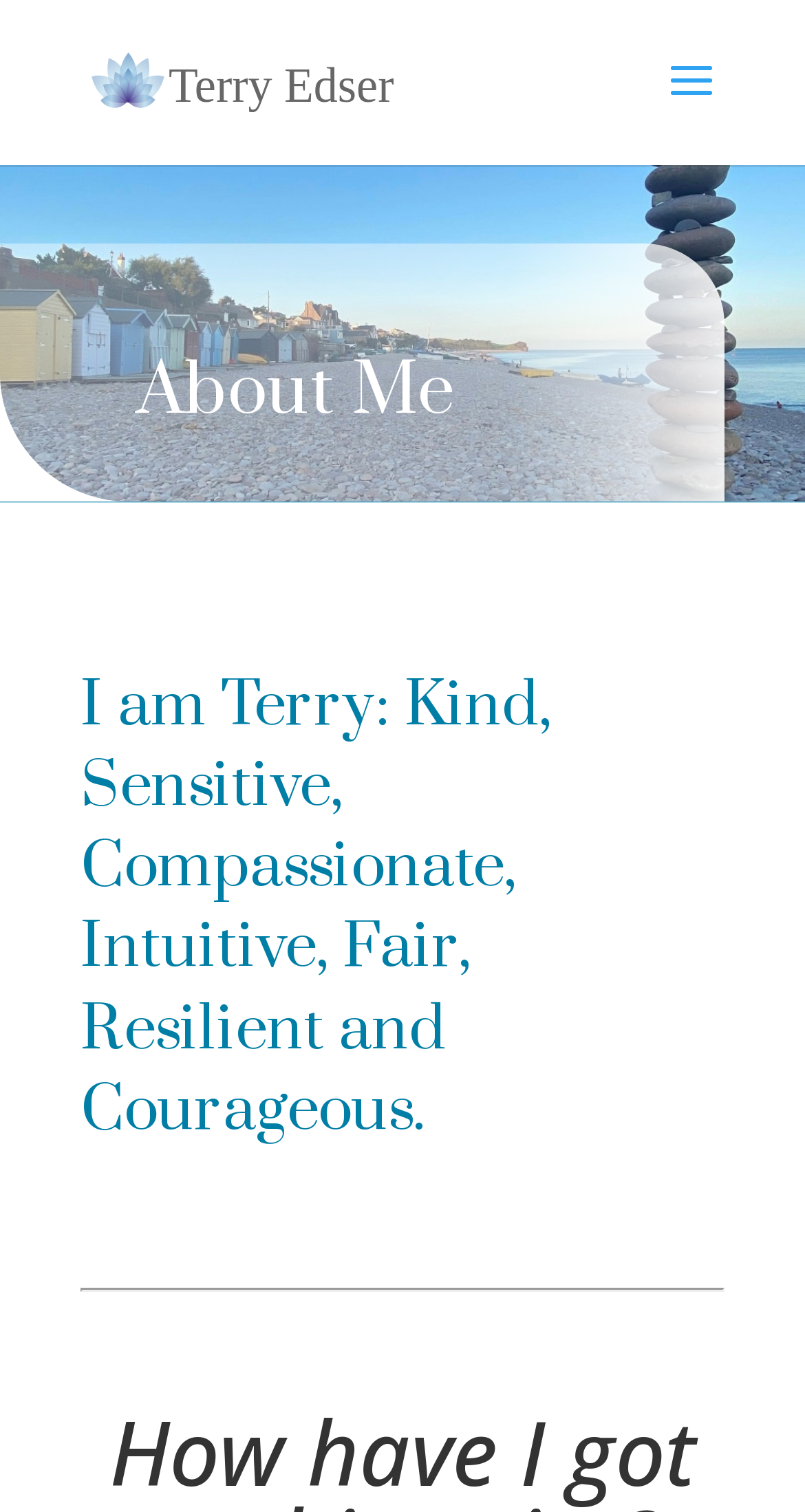Give a concise answer using only one word or phrase for this question:
What is the location of Terry's practice?

Cheddar, North Somerset